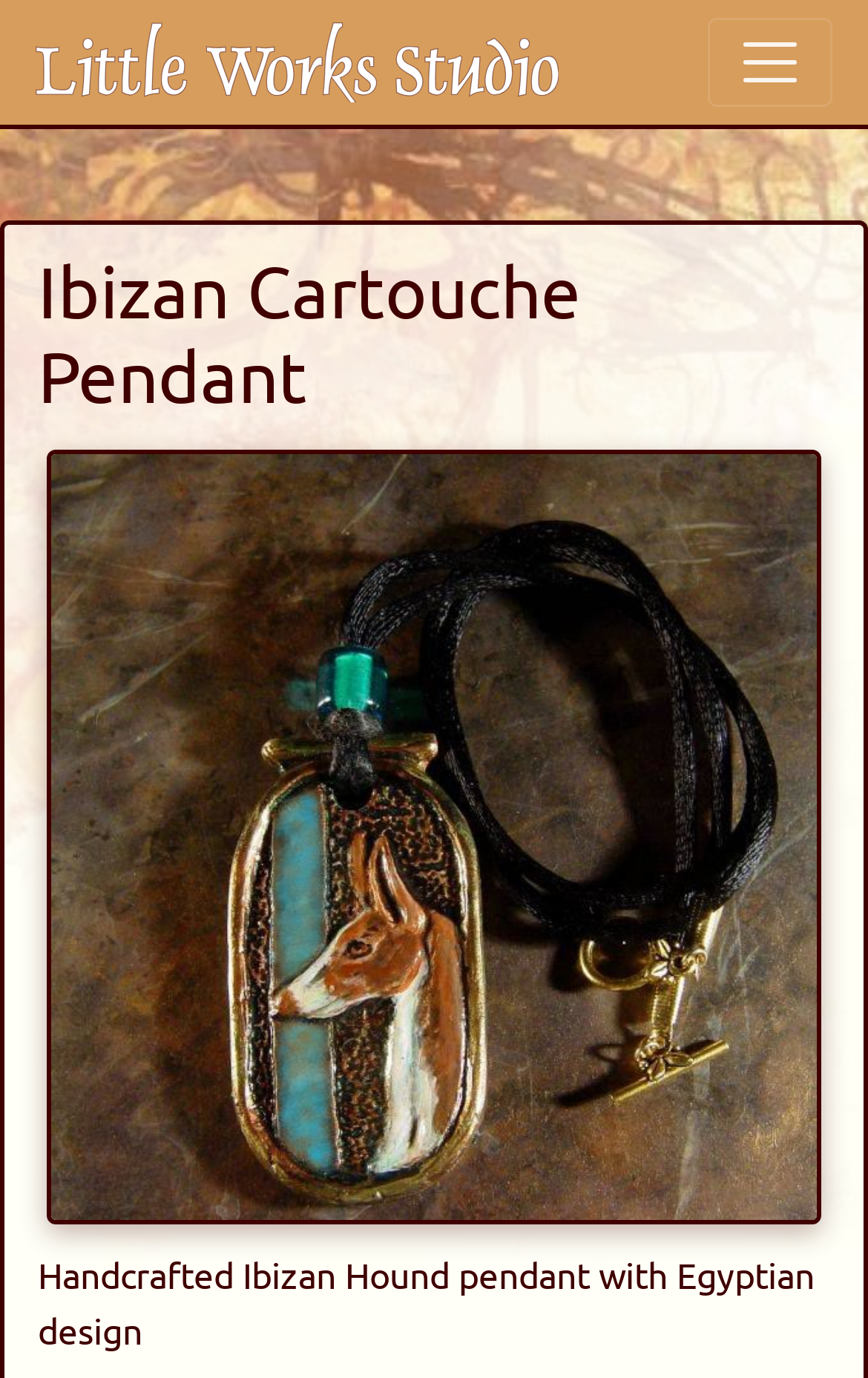Using the webpage screenshot and the element description title="Little Works Studio Shop Home", determine the bounding box coordinates. Specify the coordinates in the format (top-left x, top-left y, bottom-right x, bottom-right y) with values ranging from 0 to 1.

[0.041, 0.015, 0.644, 0.075]